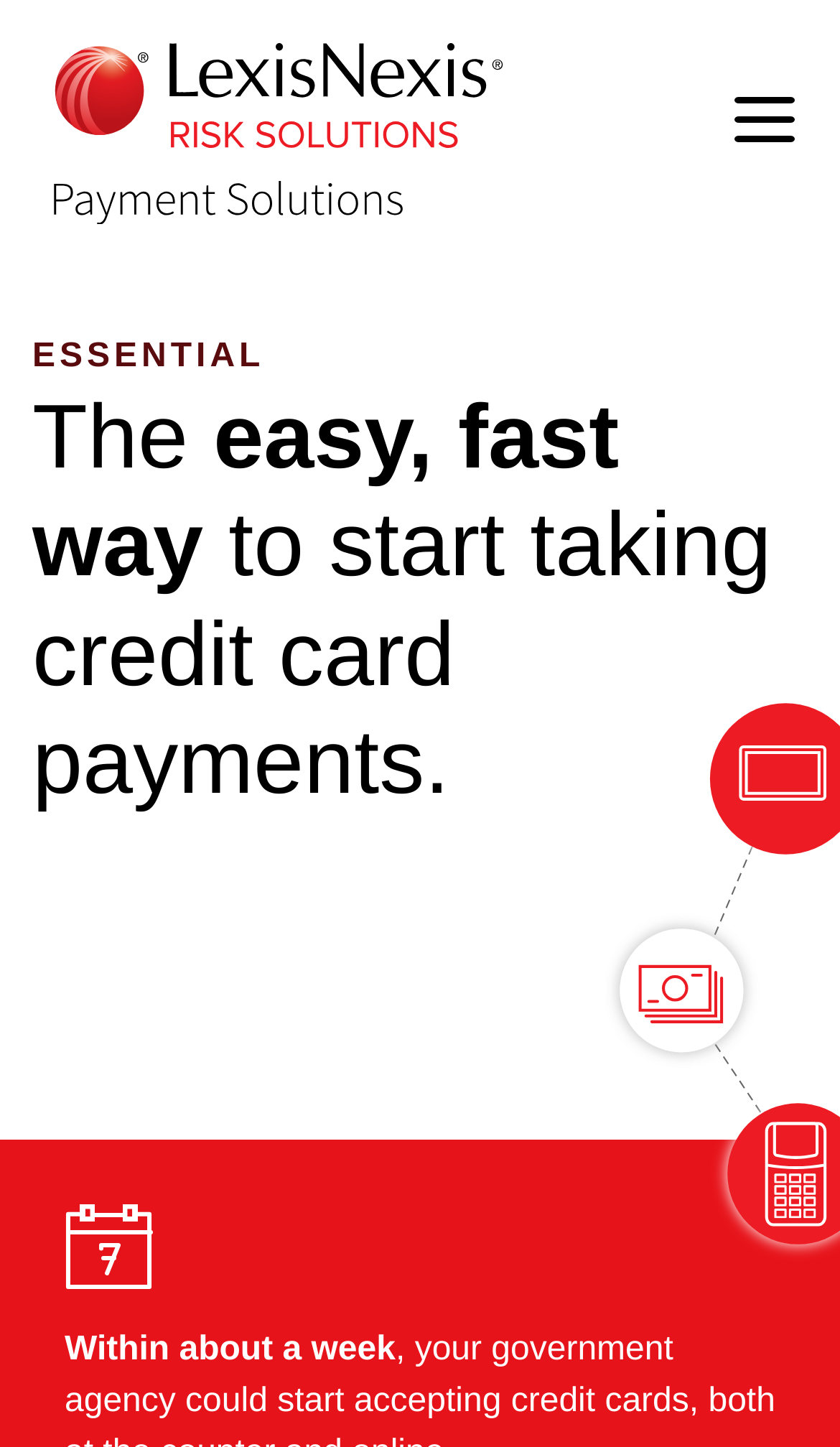Using the provided description: "aria-label="Toggle navigation"", find the bounding box coordinates of the corresponding UI element. The output should be four float numbers between 0 and 1, in the format [left, top, right, bottom].

[0.872, 0.067, 0.949, 0.098]